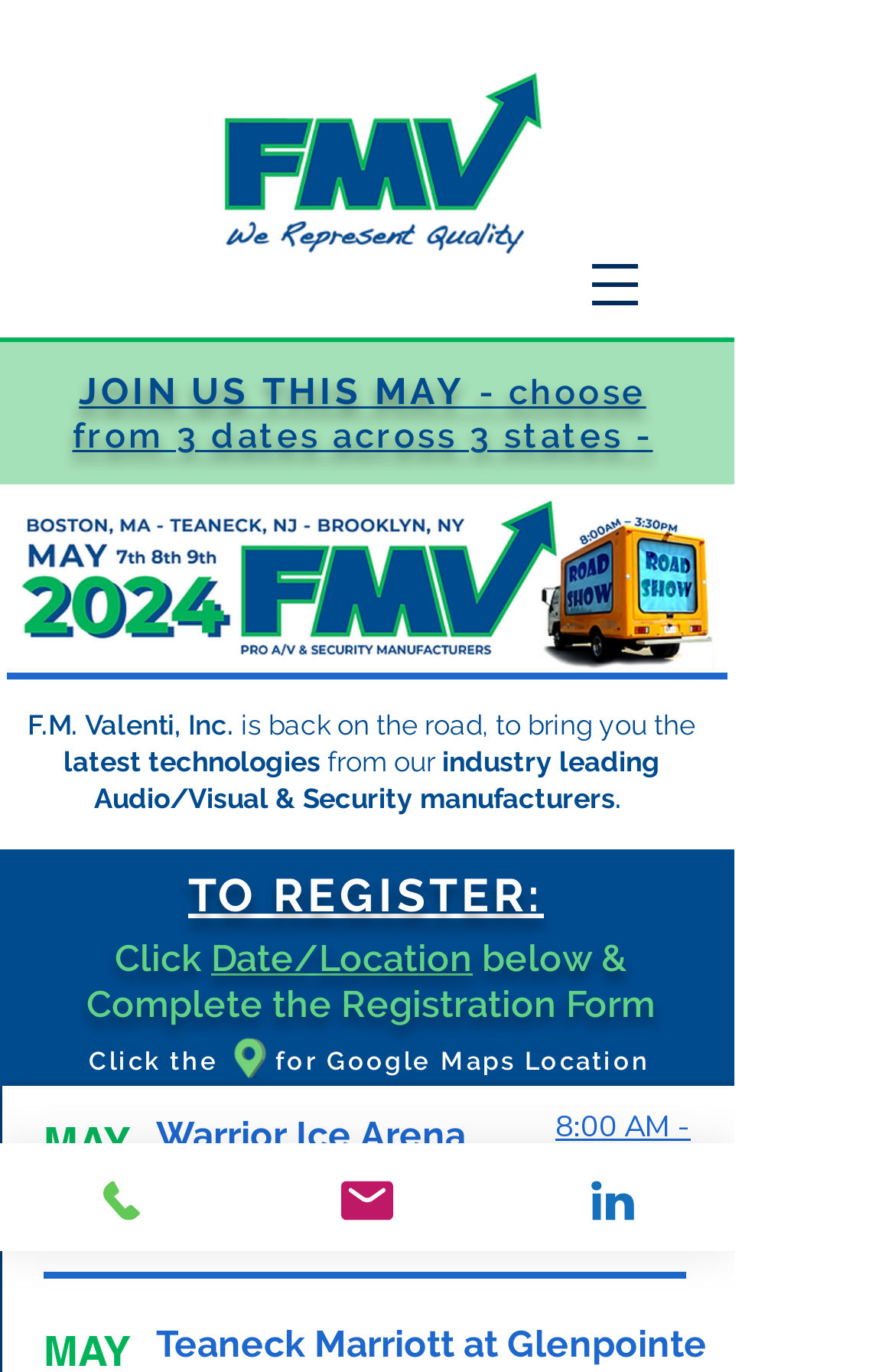How many dates are available for registration?
Answer the question in as much detail as possible.

I counted the number of links with dates (MAY 7th, etc.) and found three options.